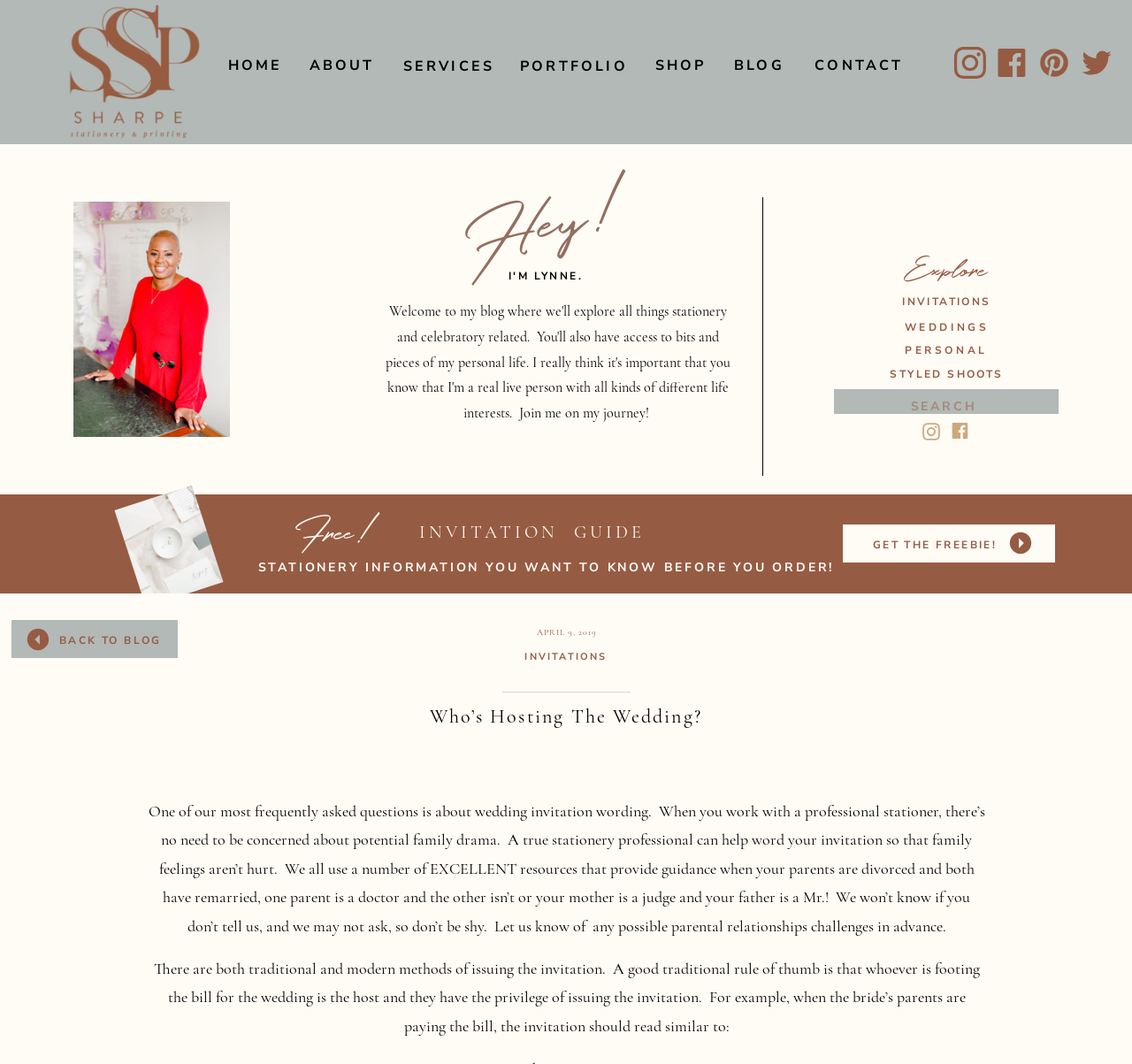What is the category of the blog post?
Please answer using one word or phrase, based on the screenshot.

Weddings